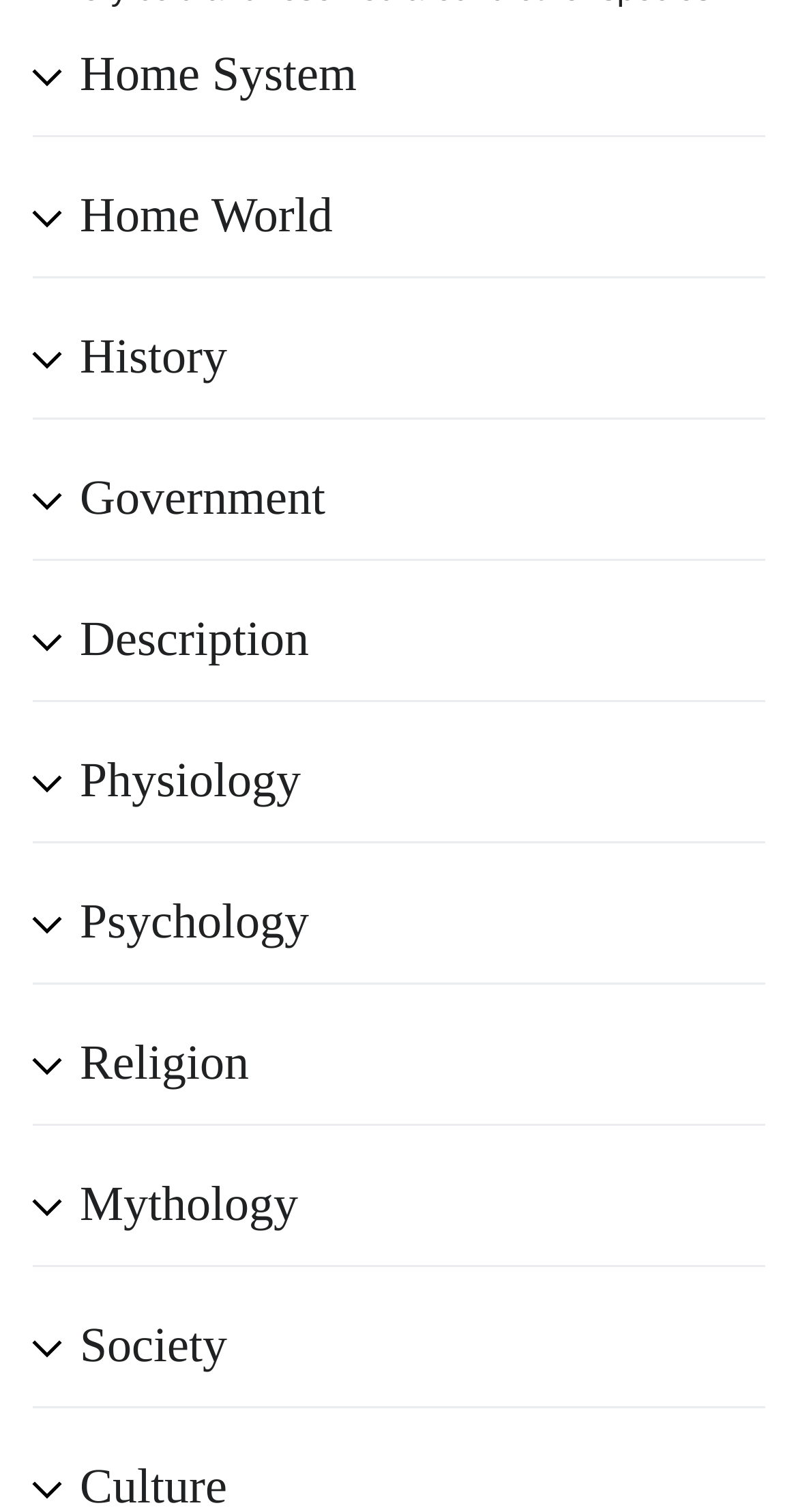What is the general topic of the webpage? Look at the image and give a one-word or short phrase answer.

World information